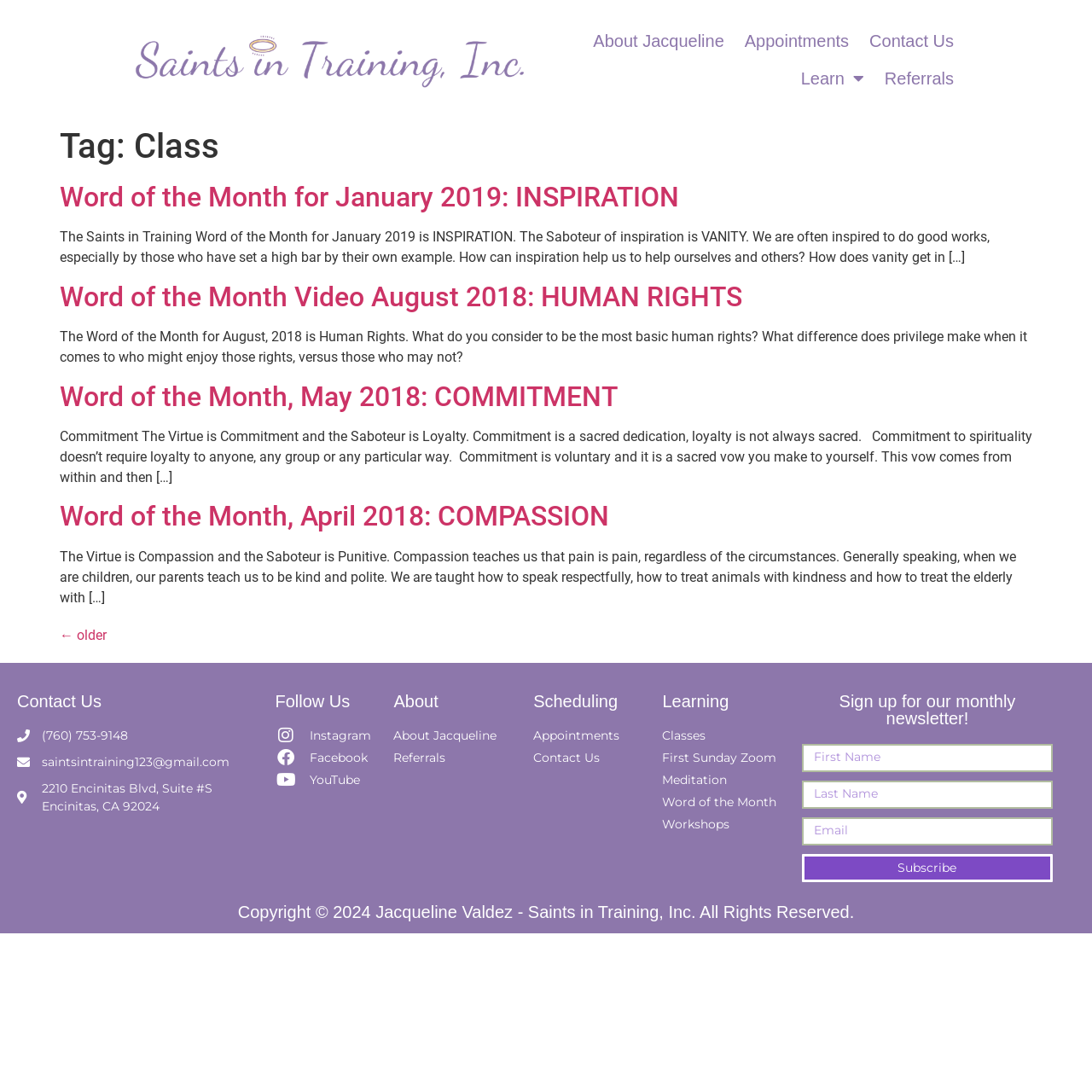Determine the bounding box coordinates of the element that should be clicked to execute the following command: "Click the 'About Jacqueline' link".

[0.534, 0.02, 0.672, 0.055]